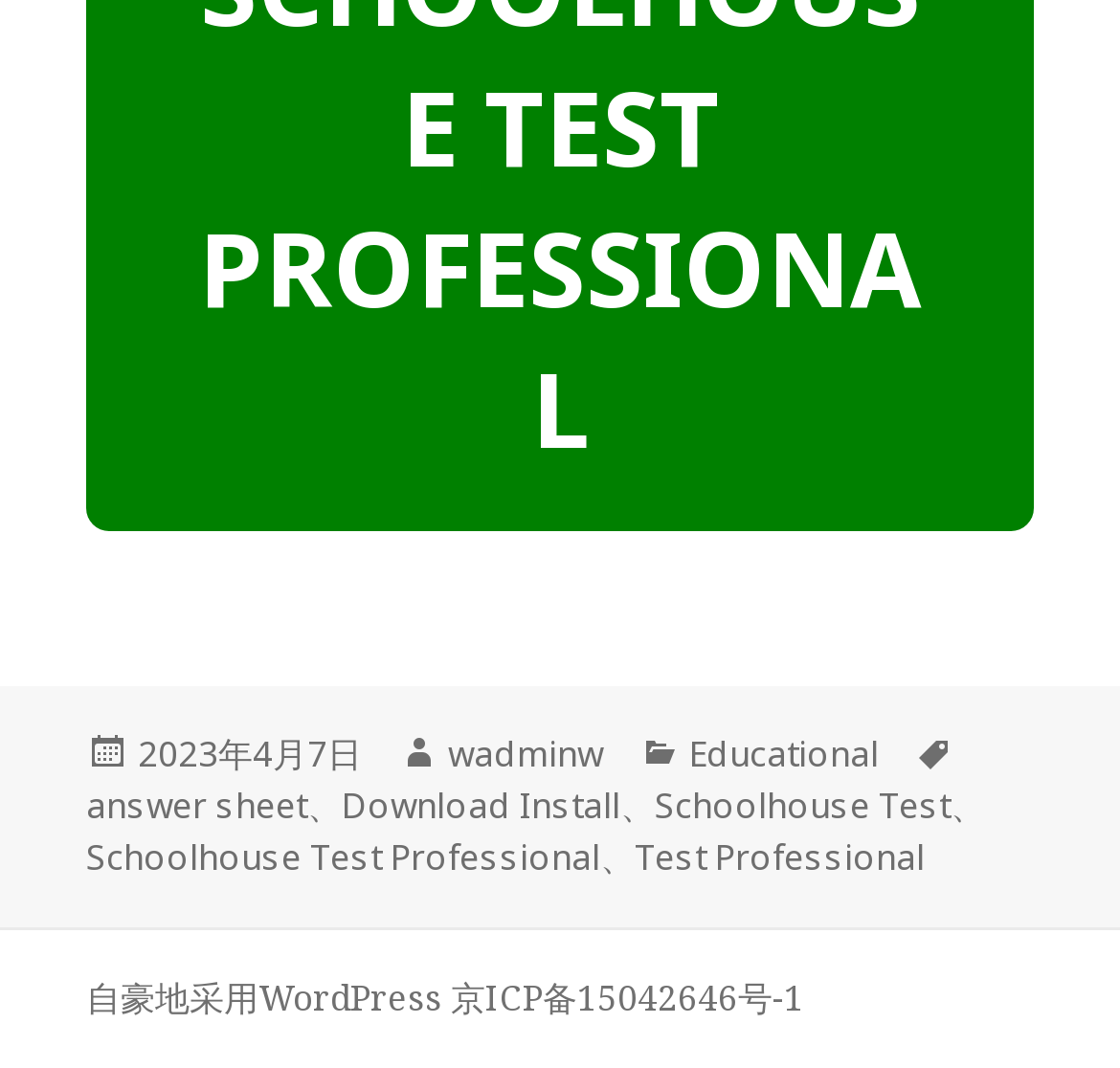What platform is the website built on?
Refer to the image and provide a detailed answer to the question.

I found the platform by looking at the footer section of the webpage, where it says '自豪地采用WordPress'.